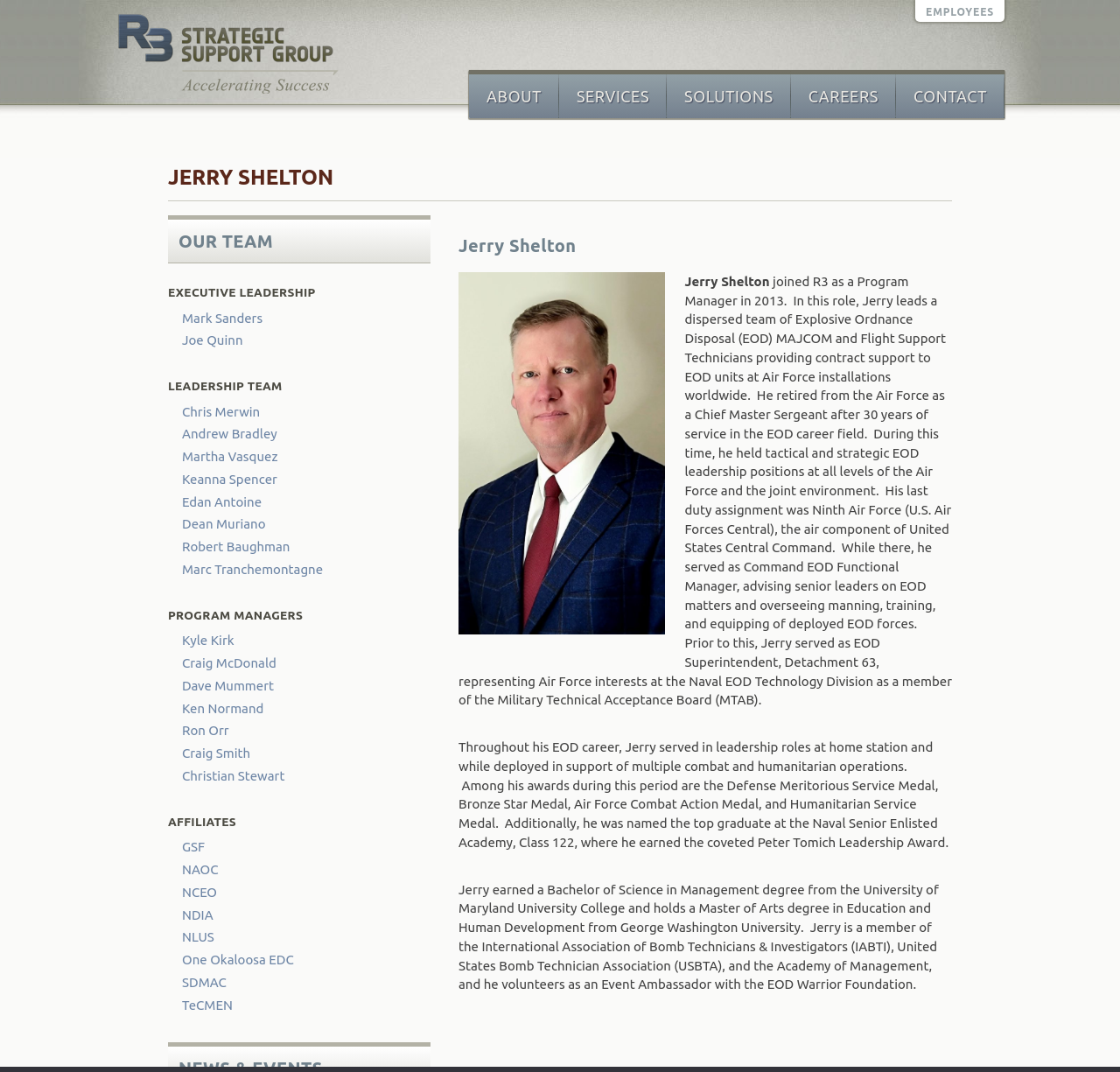Please specify the bounding box coordinates of the clickable section necessary to execute the following command: "Learn more about GSF".

[0.162, 0.782, 0.359, 0.799]